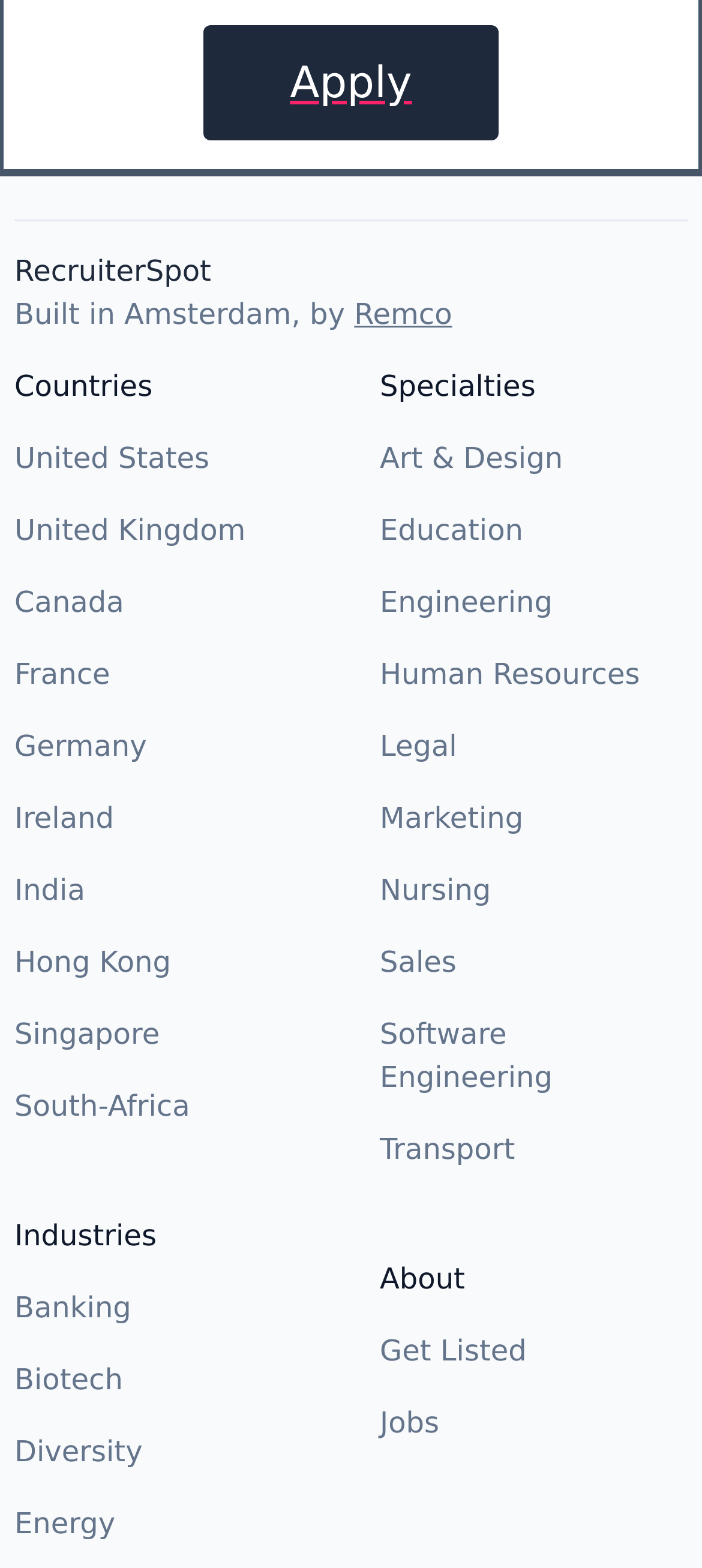With reference to the image, please provide a detailed answer to the following question: How many headings are there?

I counted the number of headings, which are 'Countries', 'Industries', 'Specialties', and 'About', totaling 4 headings.